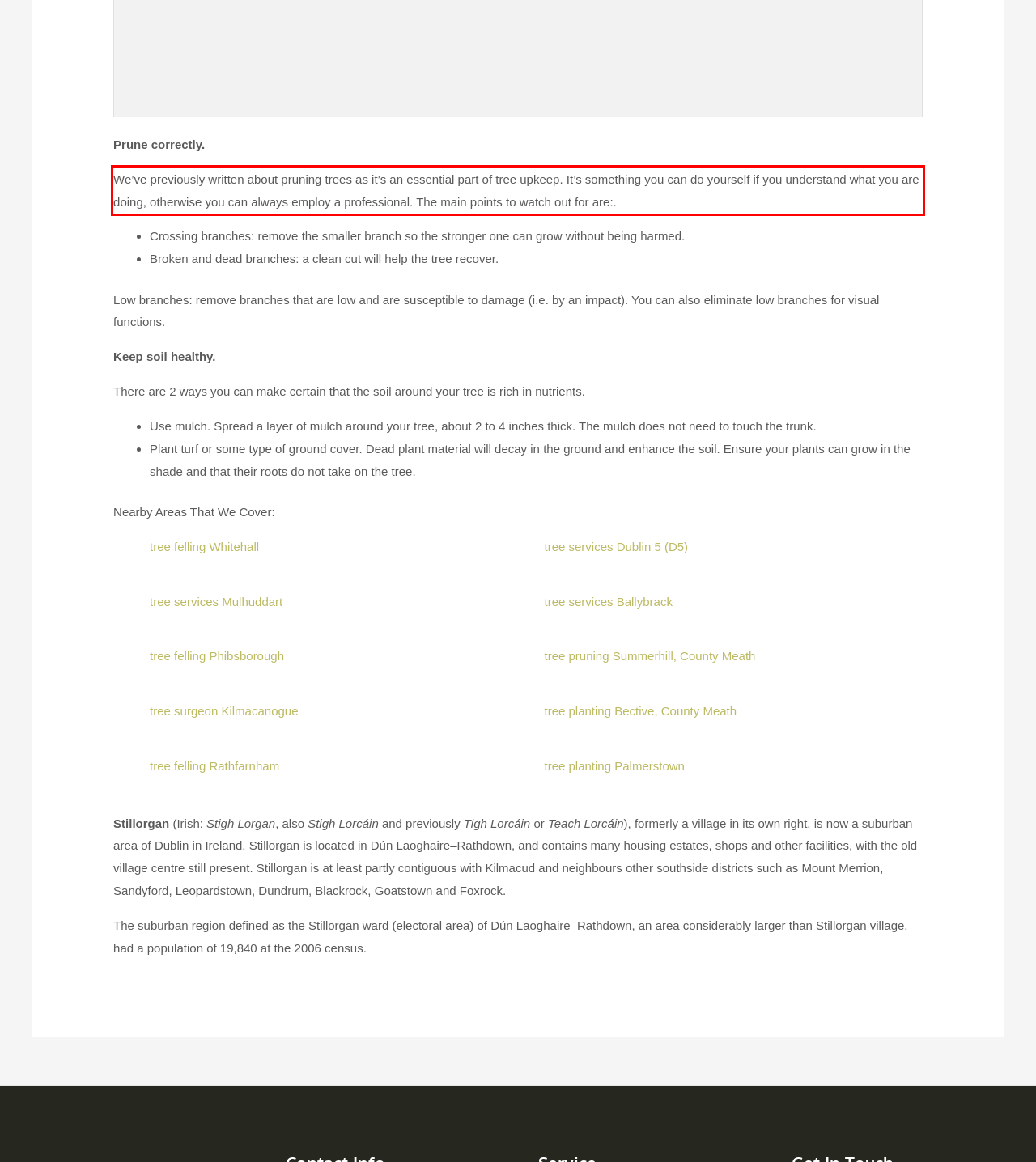Using the provided webpage screenshot, identify and read the text within the red rectangle bounding box.

We’ve previously written about pruning trees as it’s an essential part of tree upkeep. It’s something you can do yourself if you understand what you are doing, otherwise you can always employ a professional. The main points to watch out for are:.